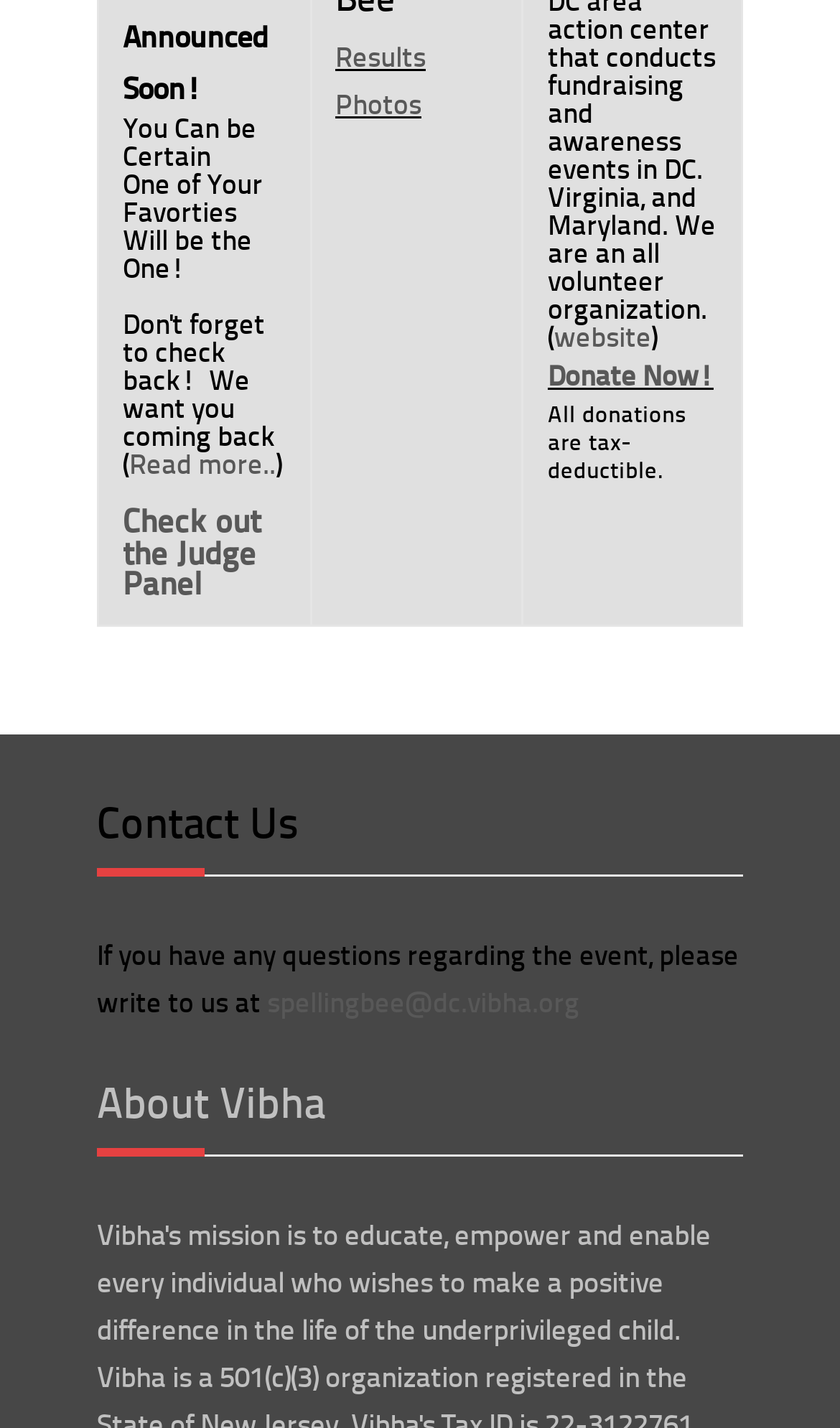What is the section title above the 'Results' link? Based on the image, give a response in one word or a short phrase.

None